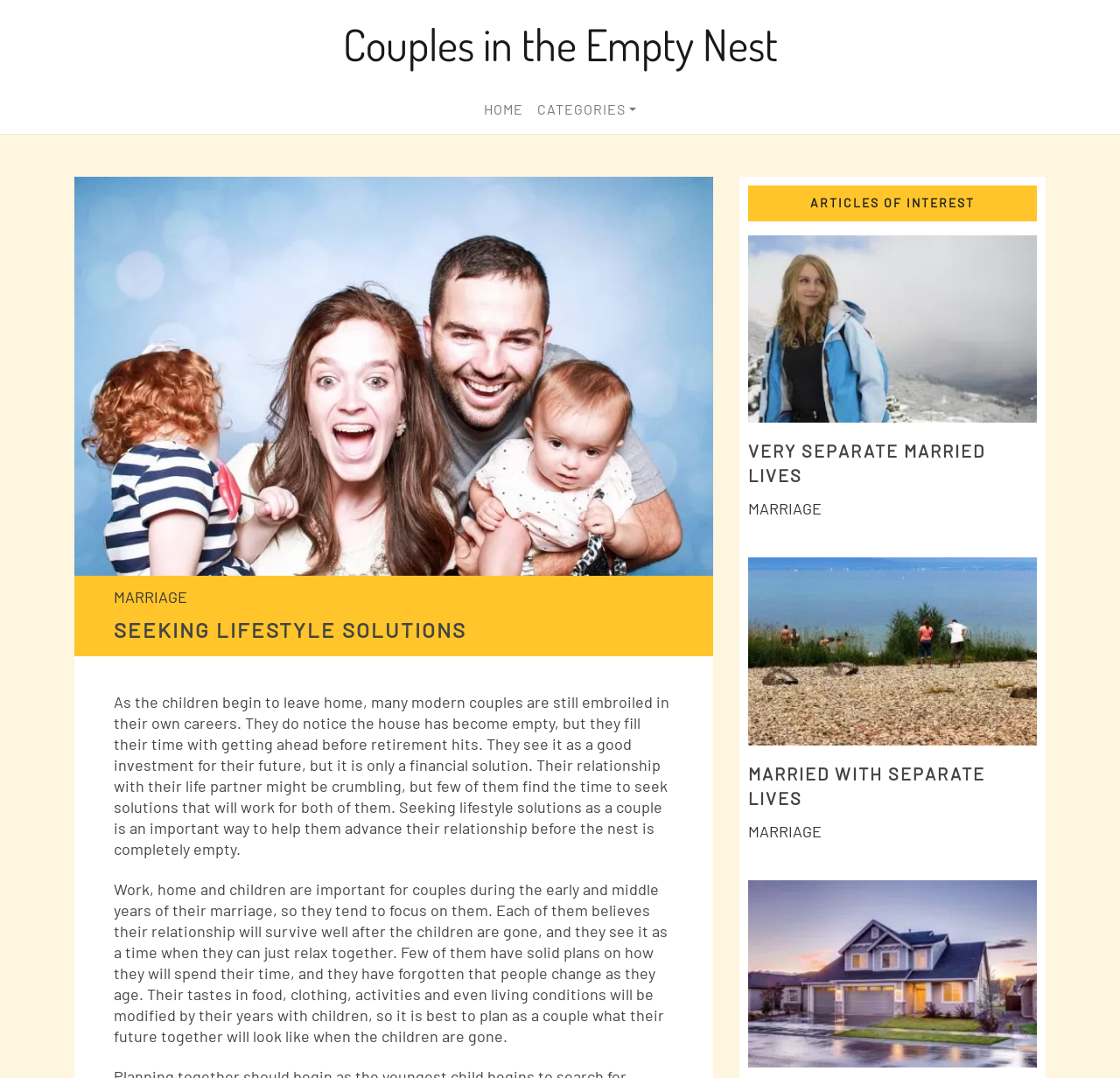Give a one-word or one-phrase response to the question: 
What is the relationship between the images and the text?

Illustrative